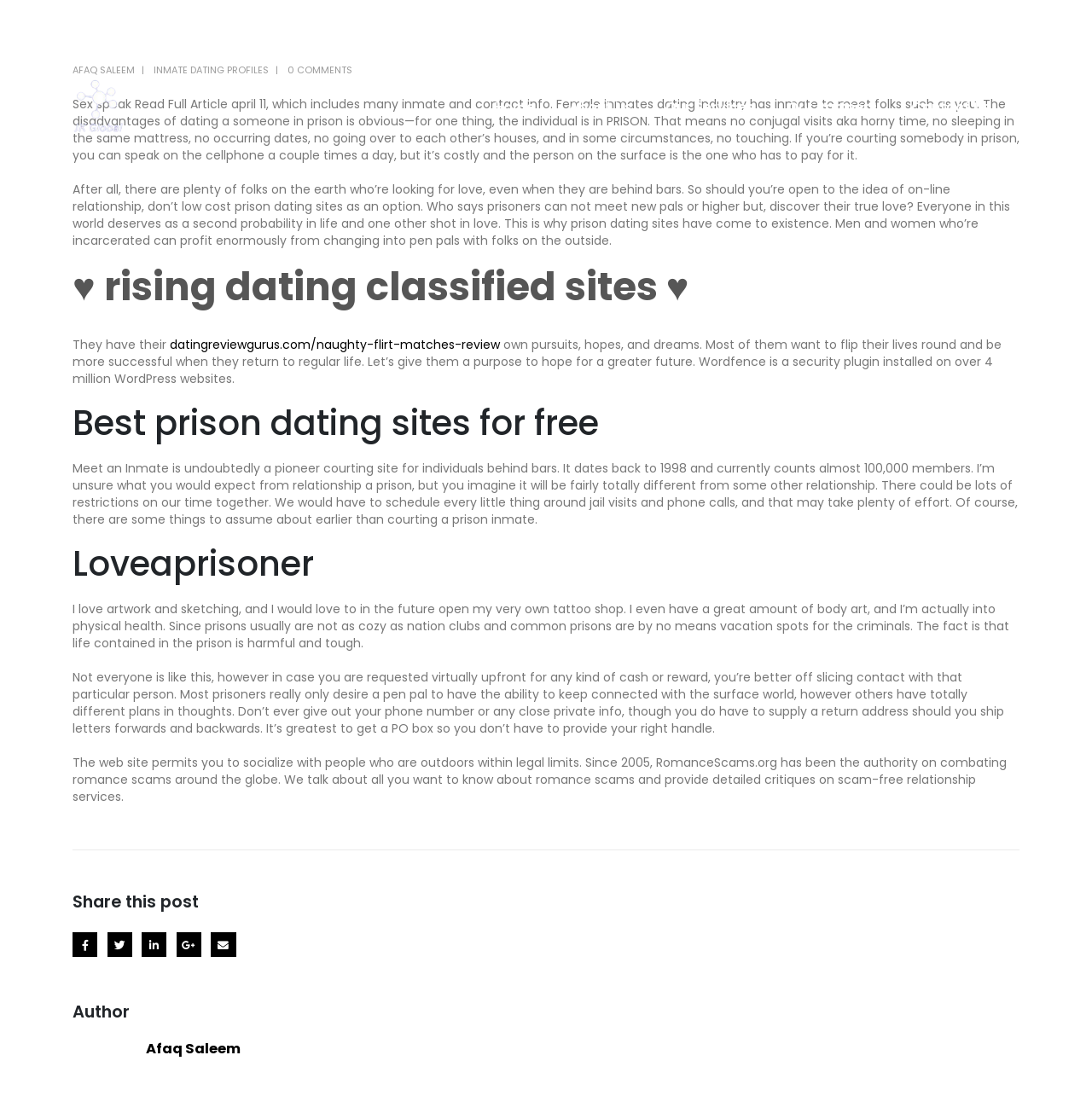Identify the bounding box coordinates of the element to click to follow this instruction: 'View the author's profile'. Ensure the coordinates are four float values between 0 and 1, provided as [left, top, right, bottom].

[0.134, 0.928, 0.22, 0.946]